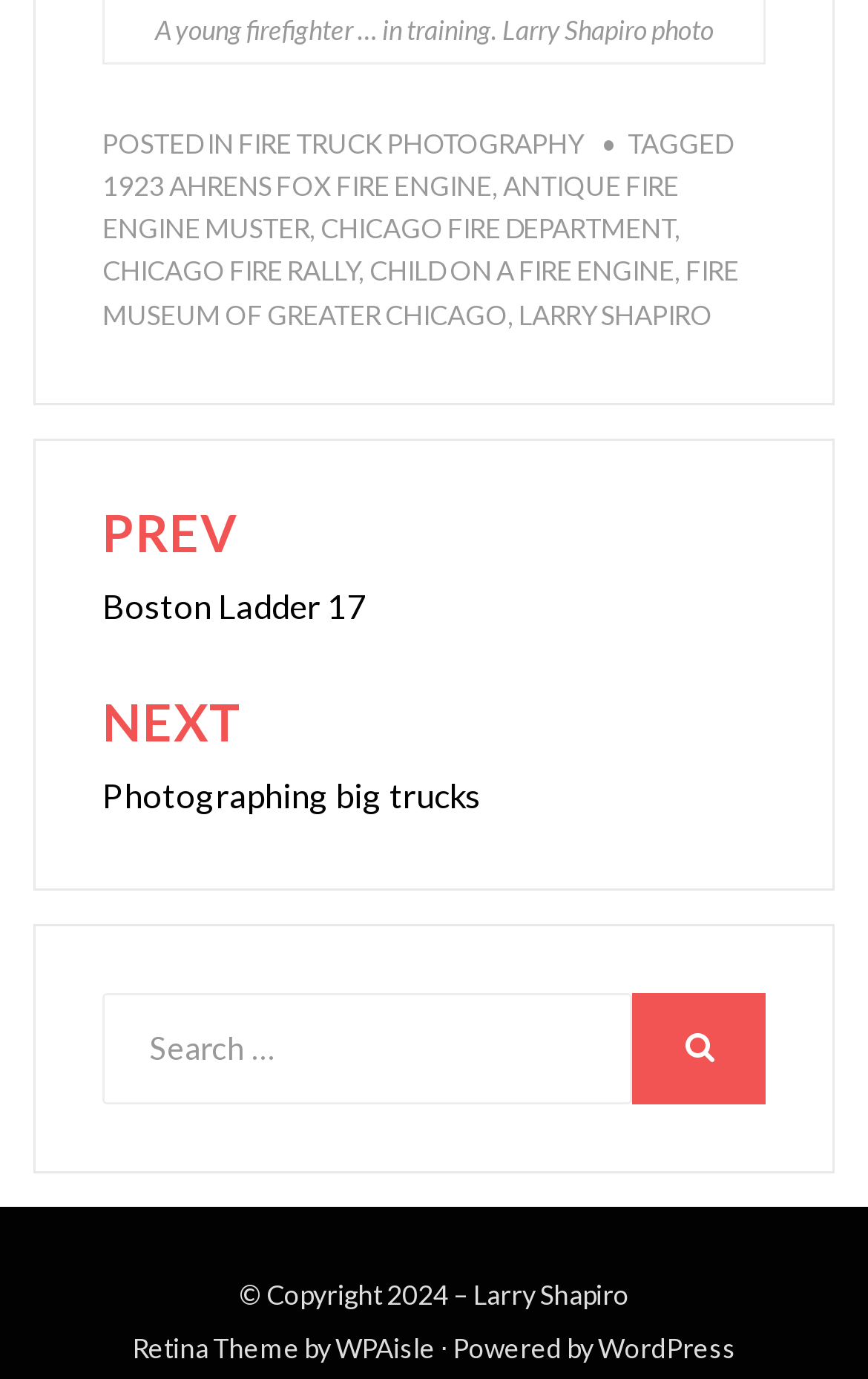What is the copyright year?
Provide a comprehensive and detailed answer to the question.

The copyright year is mentioned in the StaticText element '© Copyright 2024 –', which is part of the footer section.